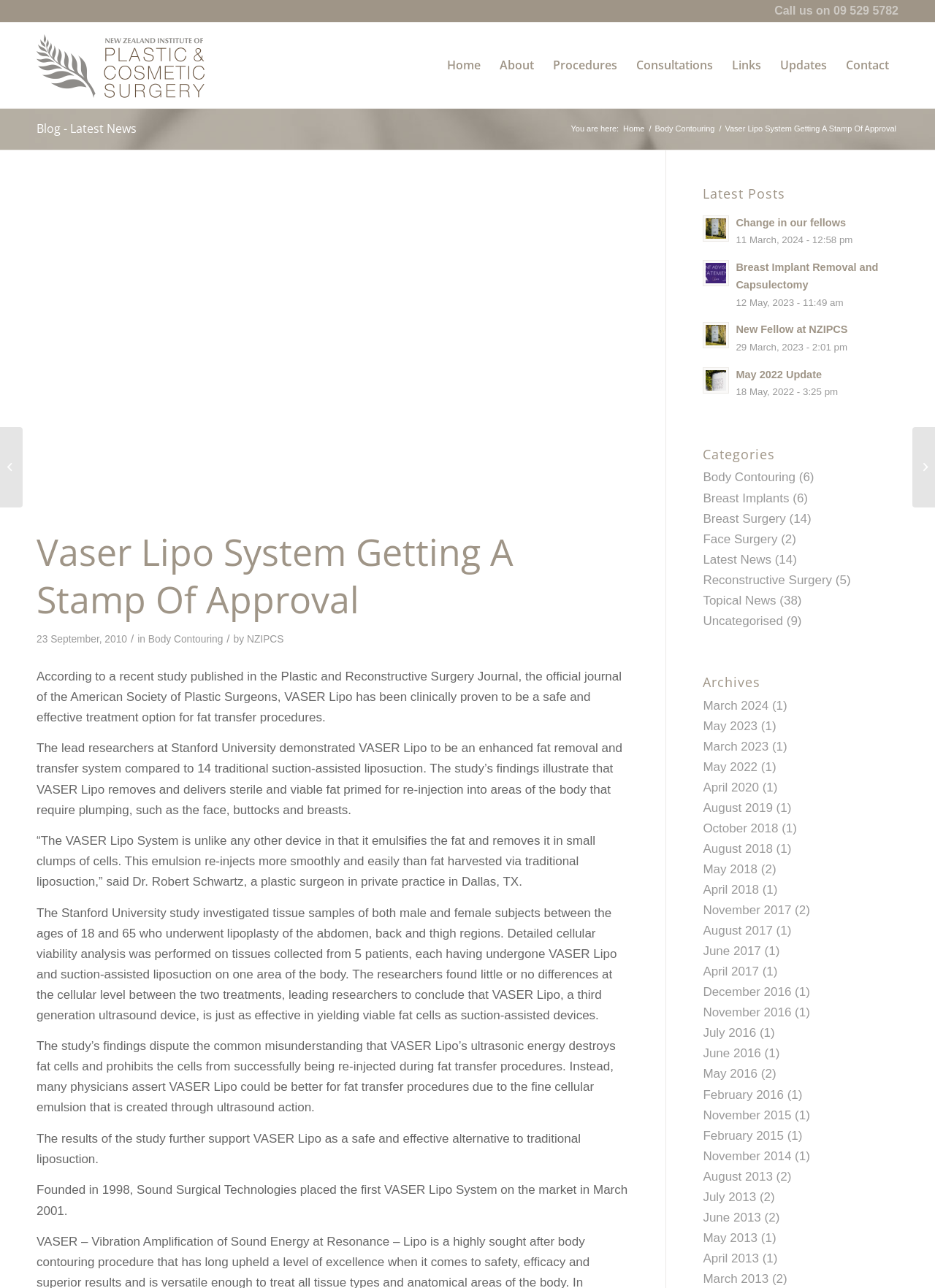Answer the question below with a single word or a brief phrase: 
What is the phone number to call?

09 529 5782